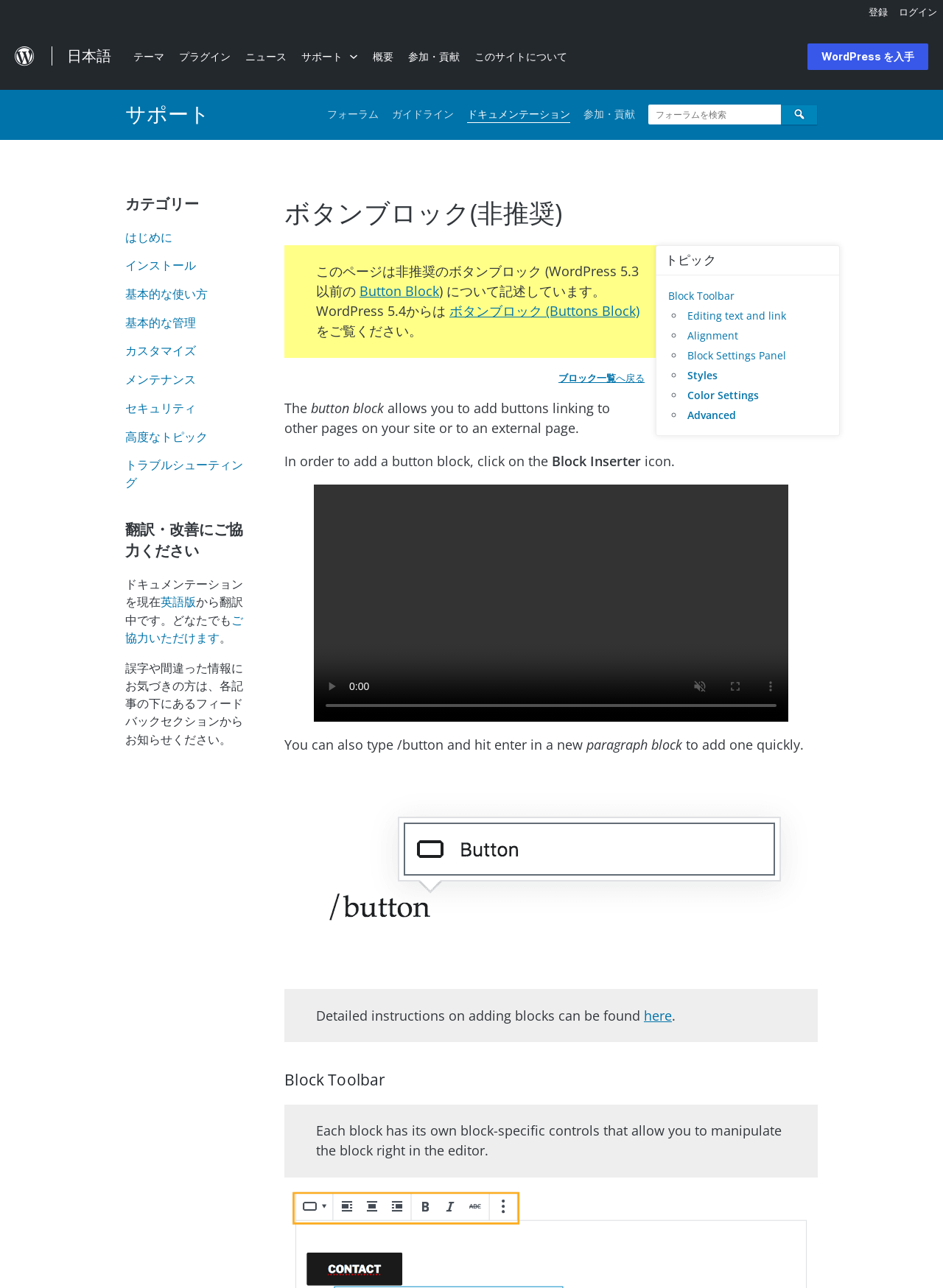Based on the image, please respond to the question with as much detail as possible:
What is the alternative way to add a button block?

The webpage mentions that users can also type /button and hit enter in a new paragraph block to add a button block quickly. This information can be found in the paragraph that starts with 'You can also type /button and hit enter...'.